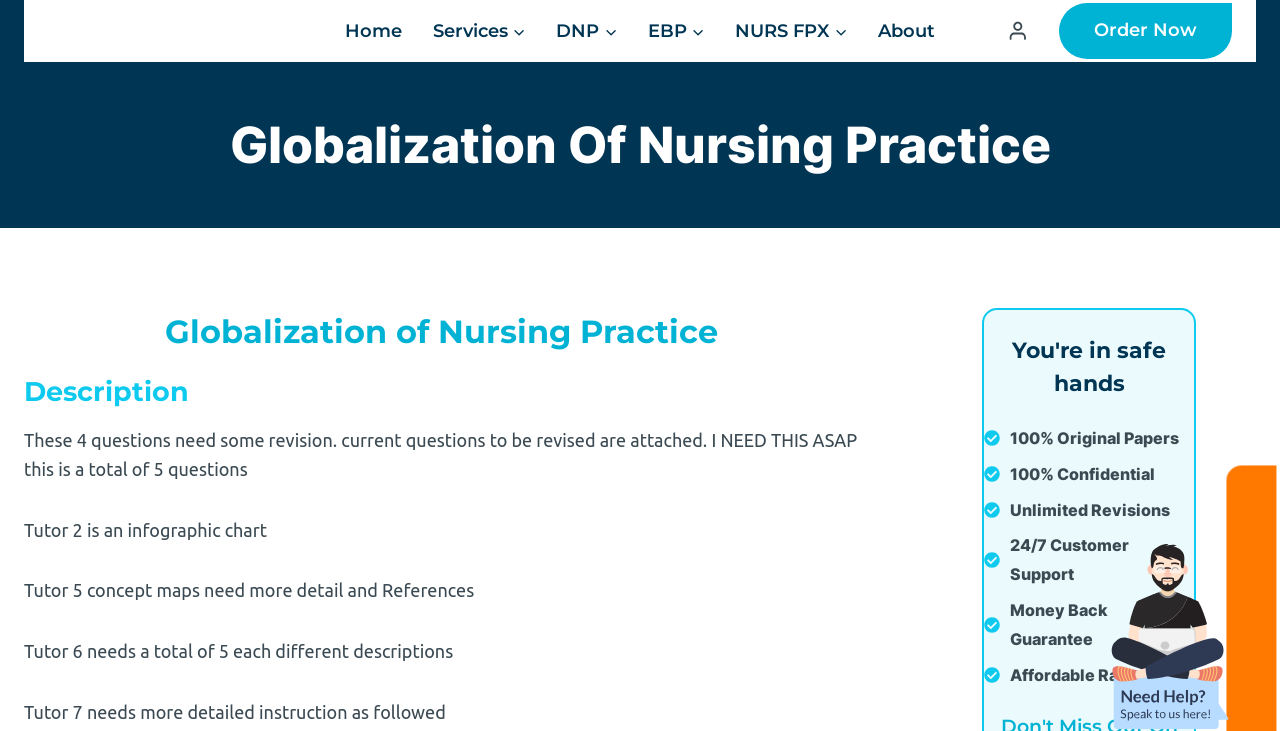Please provide the bounding box coordinates for the UI element as described: "EBPExpand". The coordinates must be four floats between 0 and 1, represented as [left, top, right, bottom].

[0.494, 0.008, 0.563, 0.077]